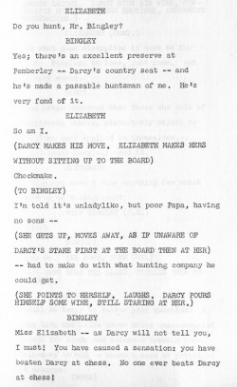From the image, can you give a detailed response to the question below:
Who is playing chess in the scene?

The caption states that Elizabeth engages in a game of chess and humorously states that 'no one ever beats Darcy at chess', implying that Darcy is her opponent in the game.